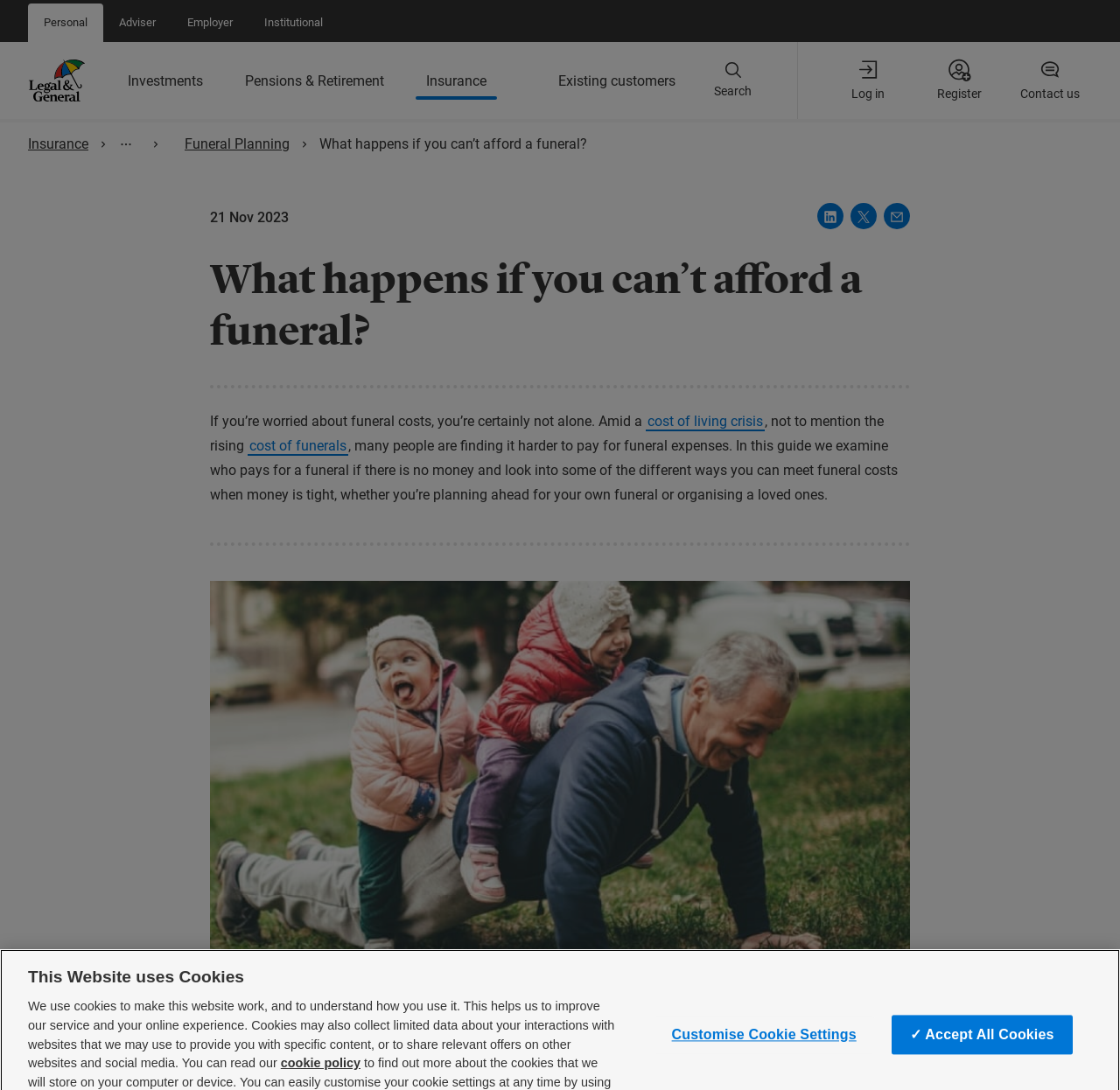Describe all the key features of the webpage in detail.

The webpage is about funeral planning and costs, specifically discussing what happens if someone cannot afford a funeral. At the top, there are five links: "Personal", "Adviser", "Employer", "Institutional", and "Legal & General", which is also accompanied by an image of the Legal & General logo. Below these links, there is a vertical menu with six menu items: "Investments", "Pensions & Retirement", "Insurance", "Existing customers", "Search", and "Log in", "Register", and "Contact us" links.

On the left side, there is a navigation breadcrumb with three links: "Insurance", "Funeral Planning", and the current page "What happens if you can’t afford a funeral?". The main content starts with a date "21 Nov 2023" and a heading "What happens if you can’t afford a funeral?" followed by a paragraph of text discussing the rising costs of funerals and the difficulties people face in paying for them.

The text continues with a link to "cost of living crisis" and another link to "cost of funerals" and explains that the guide will explore who pays for a funeral if there is no money and ways to meet funeral costs when money is tight. Below the text, there is an image related to the topic.

At the bottom of the page, there are three sections. One section has a heading "Find out more about Over 50 Life Insurance", another section has a heading "This Website uses Cookies" with a paragraph explaining the use of cookies and a link to the cookie policy, and two buttons to customize cookie settings or accept all cookies.